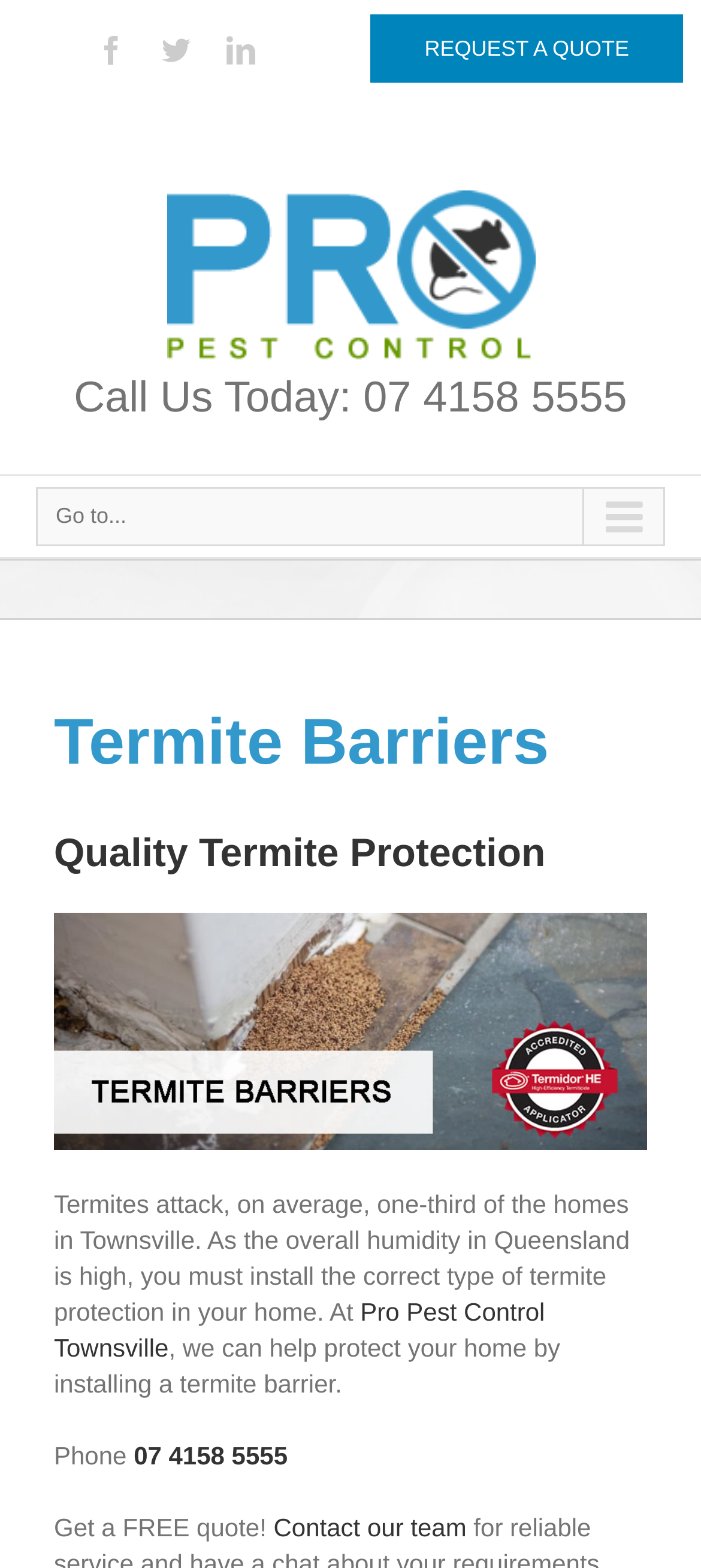Predict the bounding box coordinates for the UI element described as: "parent_node: REQUEST A QUOTE title="Facebook"". The coordinates should be four float numbers between 0 and 1, presented as [left, top, right, bottom].

[0.139, 0.023, 0.18, 0.041]